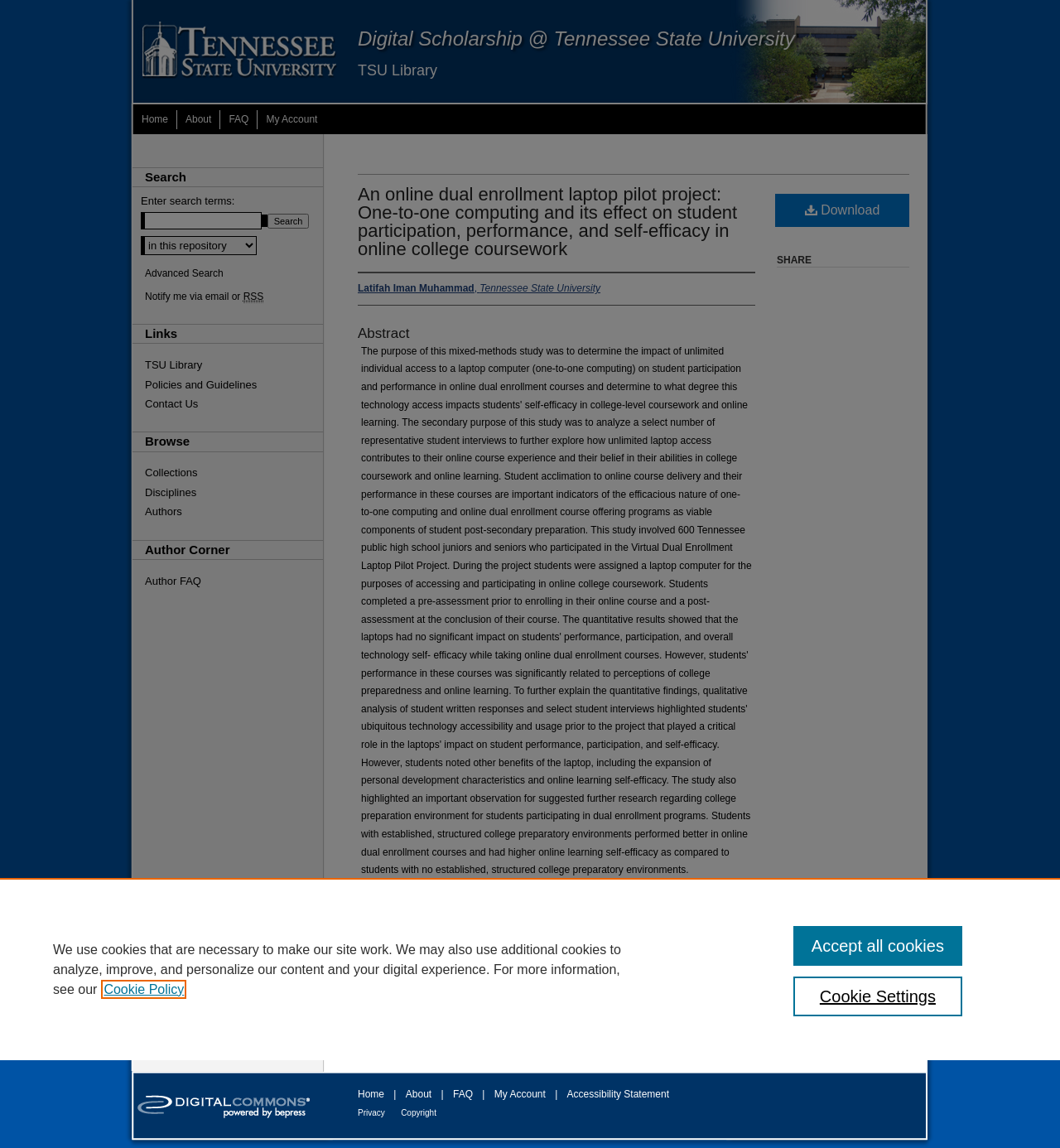What is the format of the dissertation?
Using the image provided, answer with just one word or phrase.

PDF